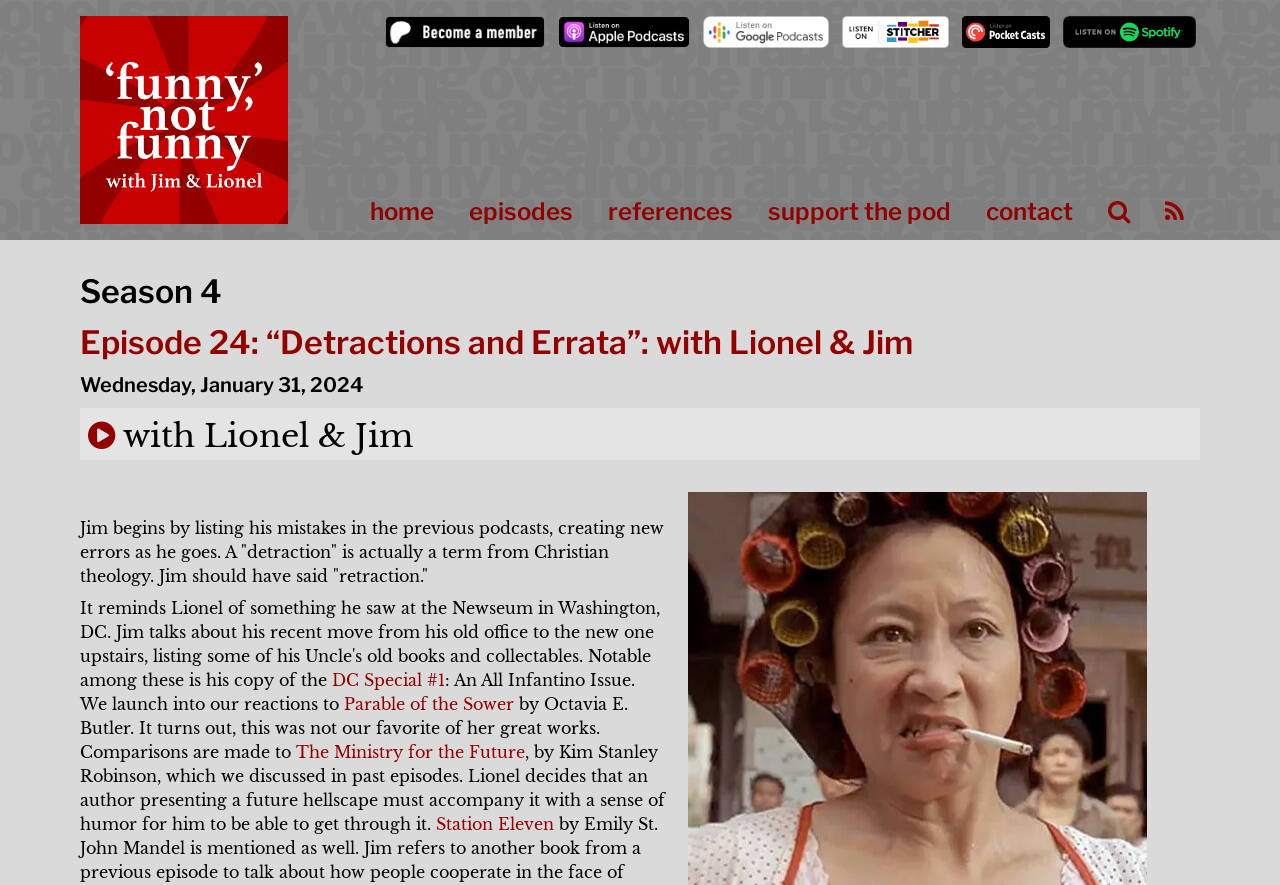Answer succinctly with a single word or phrase:
What is the author of 'The Ministry for the Future'?

Kim Stanley Robinson